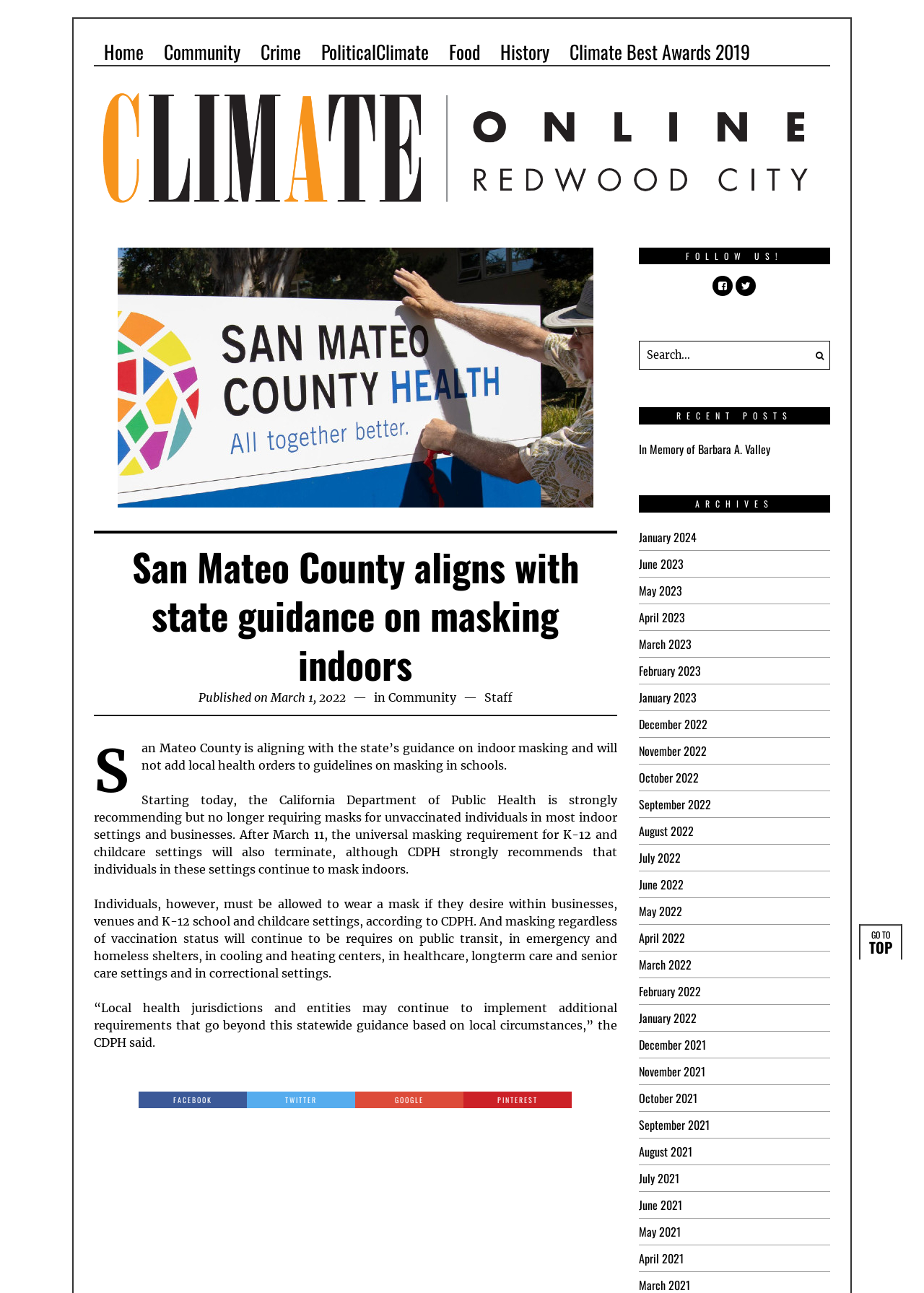Using details from the image, please answer the following question comprehensively:
What is the current masking guidance in San Mateo County?

Based on the webpage, San Mateo County is aligning with the state's guidance on indoor masking, which means they will not add local health orders to guidelines on masking in schools.